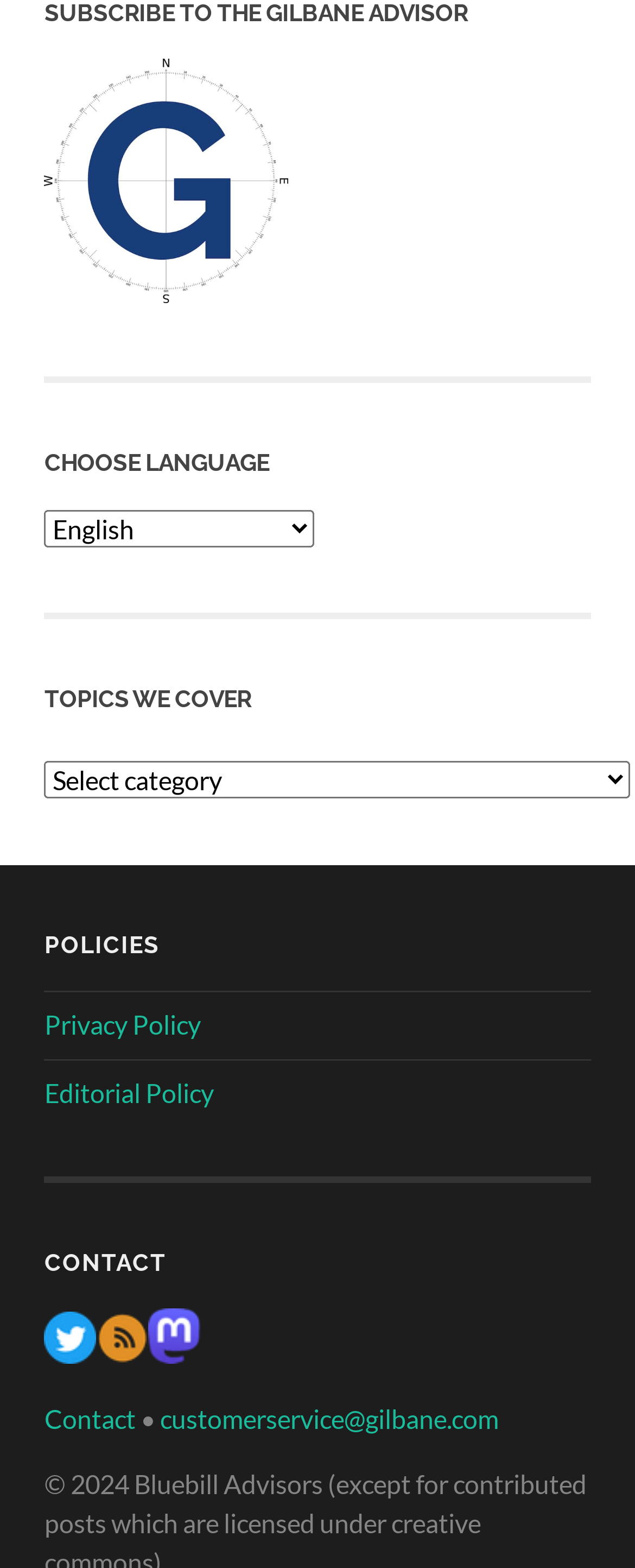What are the two policies mentioned on the webpage?
Analyze the image and deliver a detailed answer to the question.

The two policies mentioned on the webpage are 'Privacy Policy' and 'Editorial Policy', located under the 'POLICIES' heading.